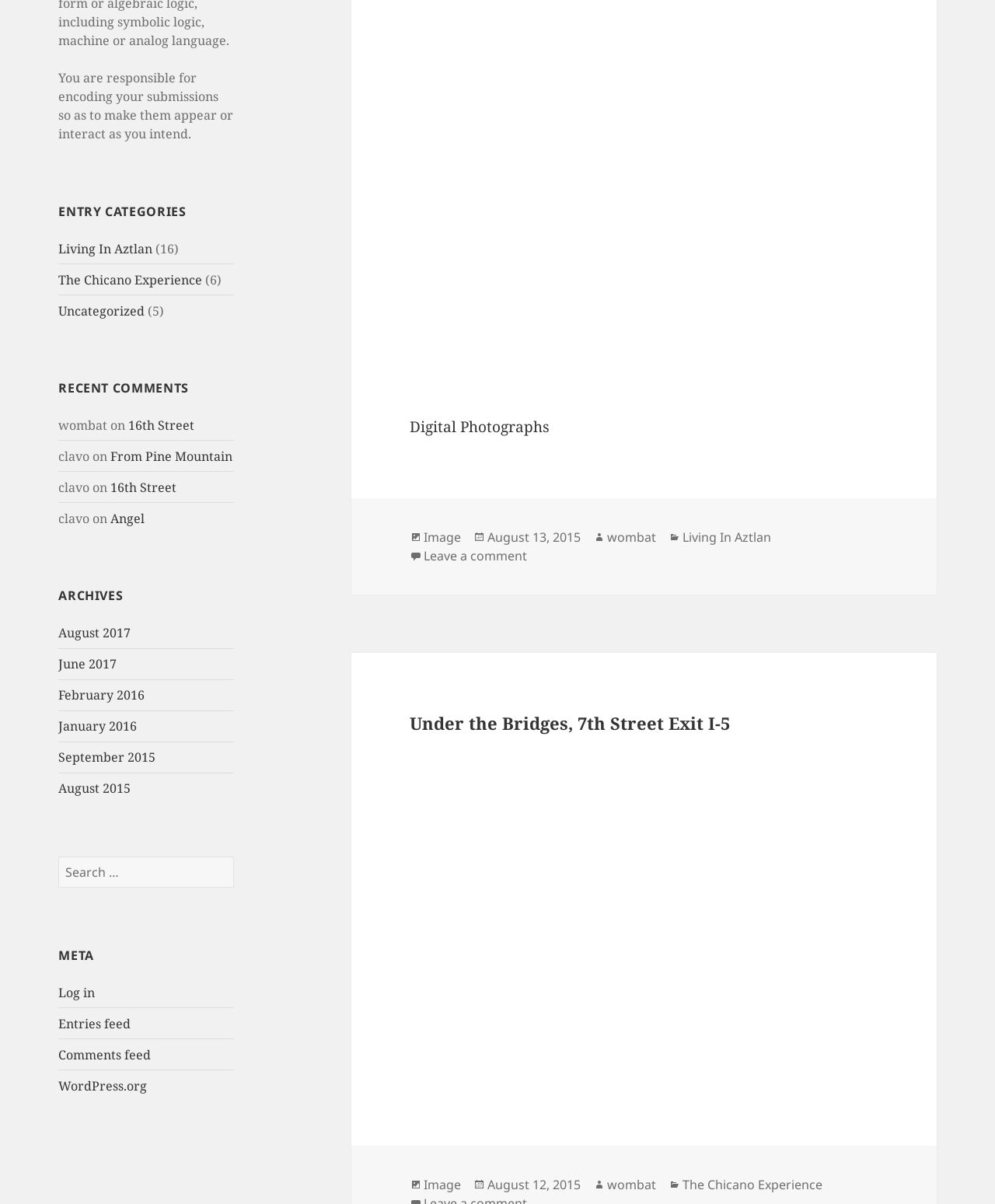Identify the bounding box coordinates for the region to click in order to carry out this instruction: "Log in". Provide the coordinates using four float numbers between 0 and 1, formatted as [left, top, right, bottom].

[0.059, 0.817, 0.096, 0.831]